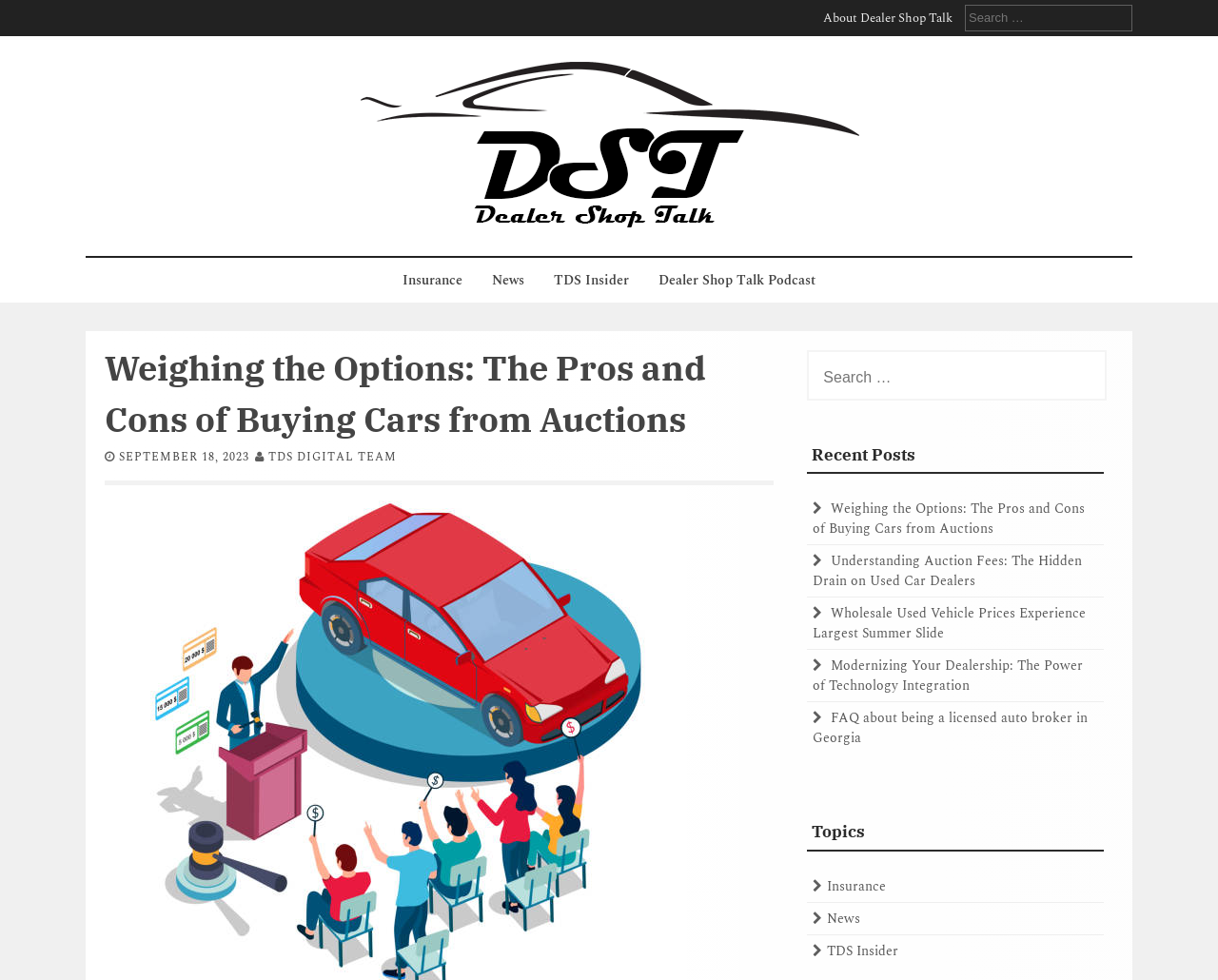What is the title or heading displayed on the webpage?

Weighing the Options: The Pros and Cons of Buying Cars from Auctions